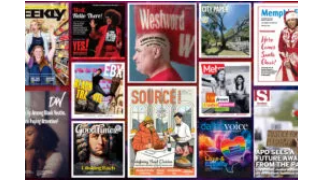What does the compilation of magazine covers serve as?
Could you answer the question with a detailed and thorough explanation?

The compilation of magazine covers serves as a visual commentary because the caption states that it not only highlights the creativity of magazine design but also serves as a visual commentary on trends, societal issues, and the dynamic nature of media representation.